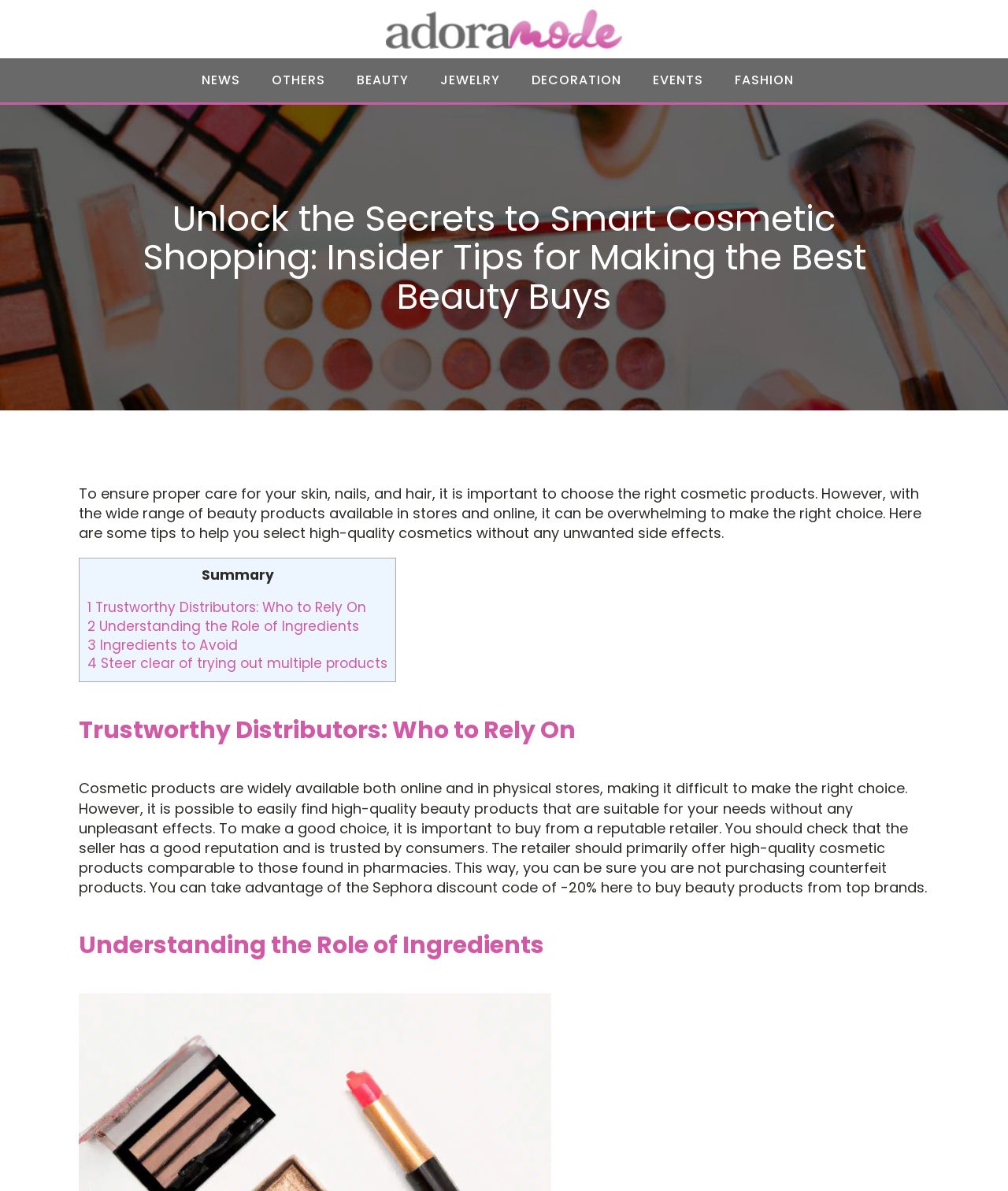Show the bounding box coordinates of the region that should be clicked to follow the instruction: "Read about Trustworthy Distributors."

[0.078, 0.599, 0.922, 0.627]